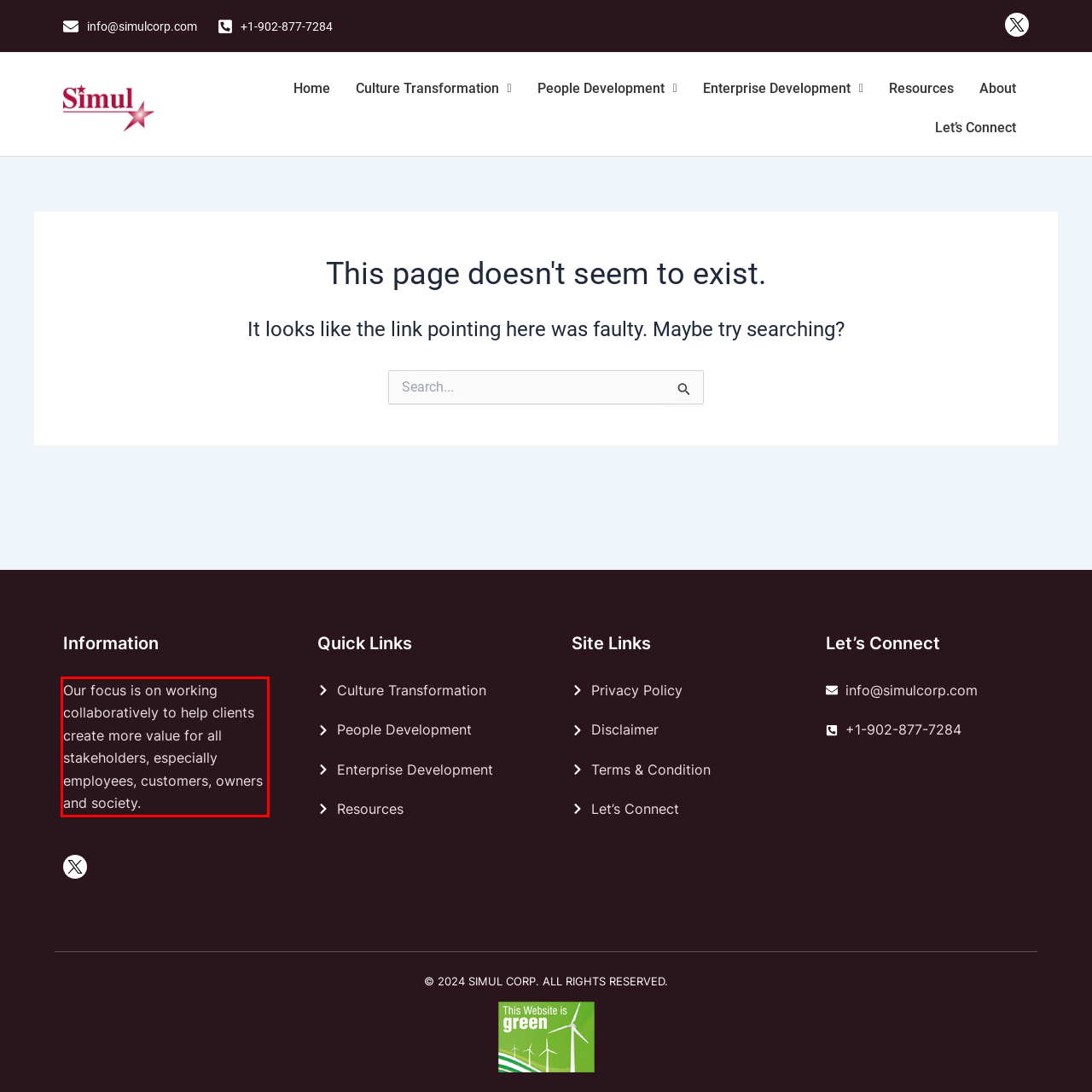The screenshot you have been given contains a UI element surrounded by a red rectangle. Use OCR to read and extract the text inside this red rectangle.

Our focus is on working collaboratively to help clients create more value for all stakeholders, especially employees, customers, owners and society.